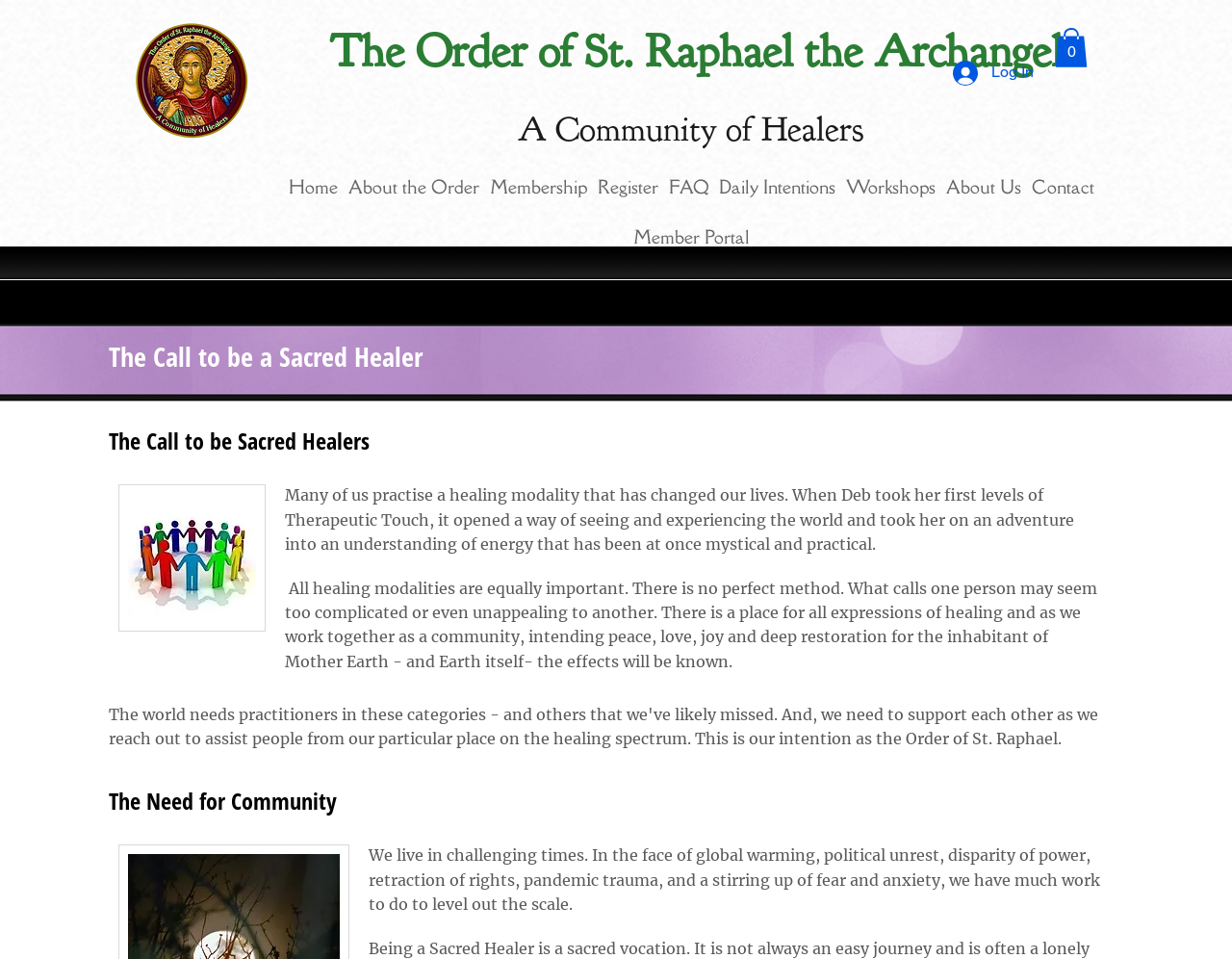Identify the bounding box coordinates for the element you need to click to achieve the following task: "View the Cart". The coordinates must be four float values ranging from 0 to 1, formatted as [left, top, right, bottom].

[0.856, 0.029, 0.883, 0.07]